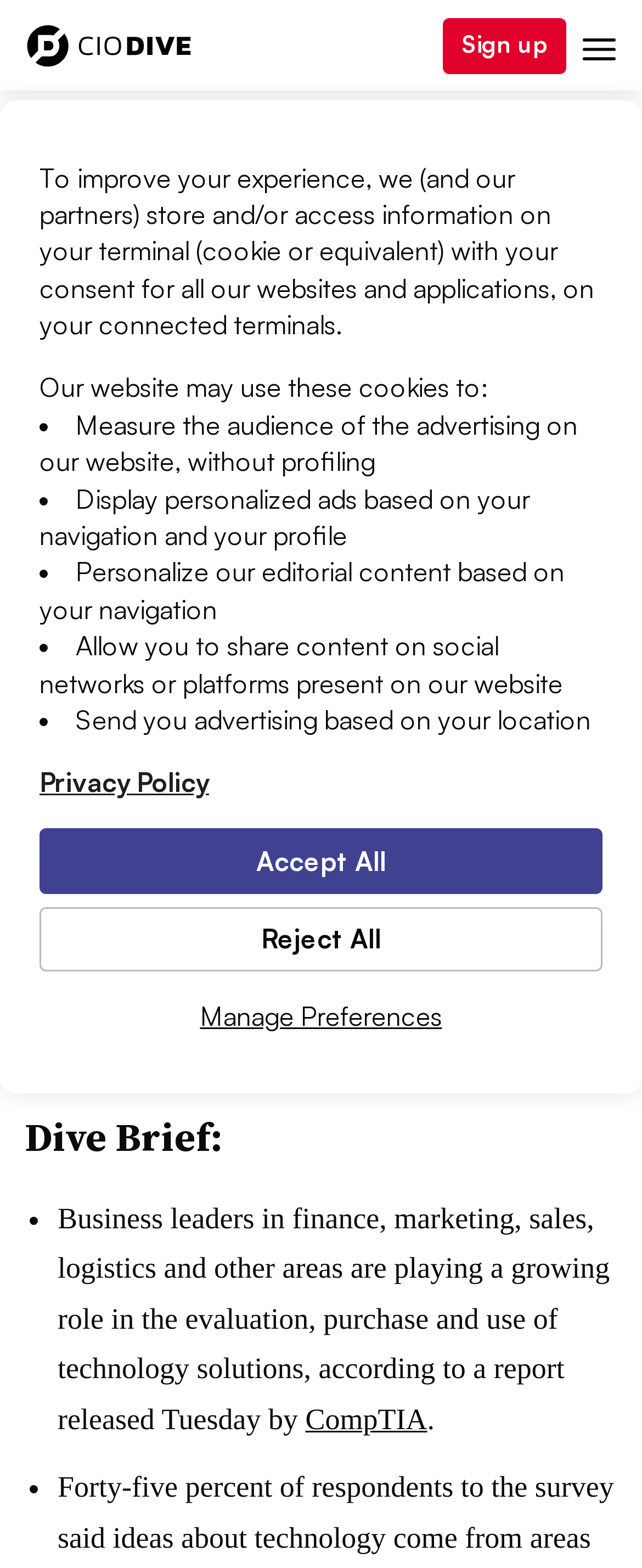Respond with a single word or phrase:
How many social media sharing options are available?

4